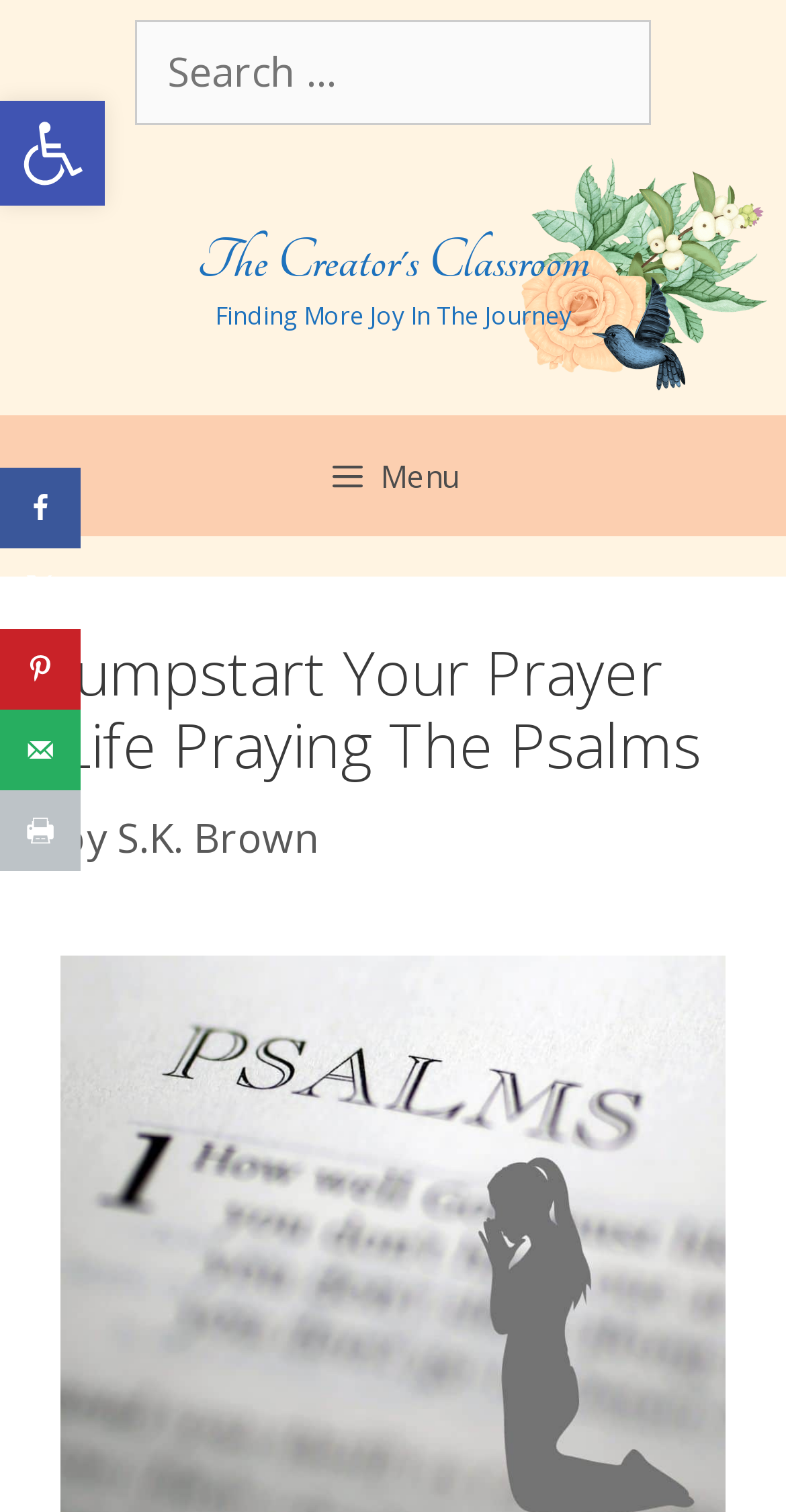Show me the bounding box coordinates of the clickable region to achieve the task as per the instruction: "Send an email to Sales Support".

None